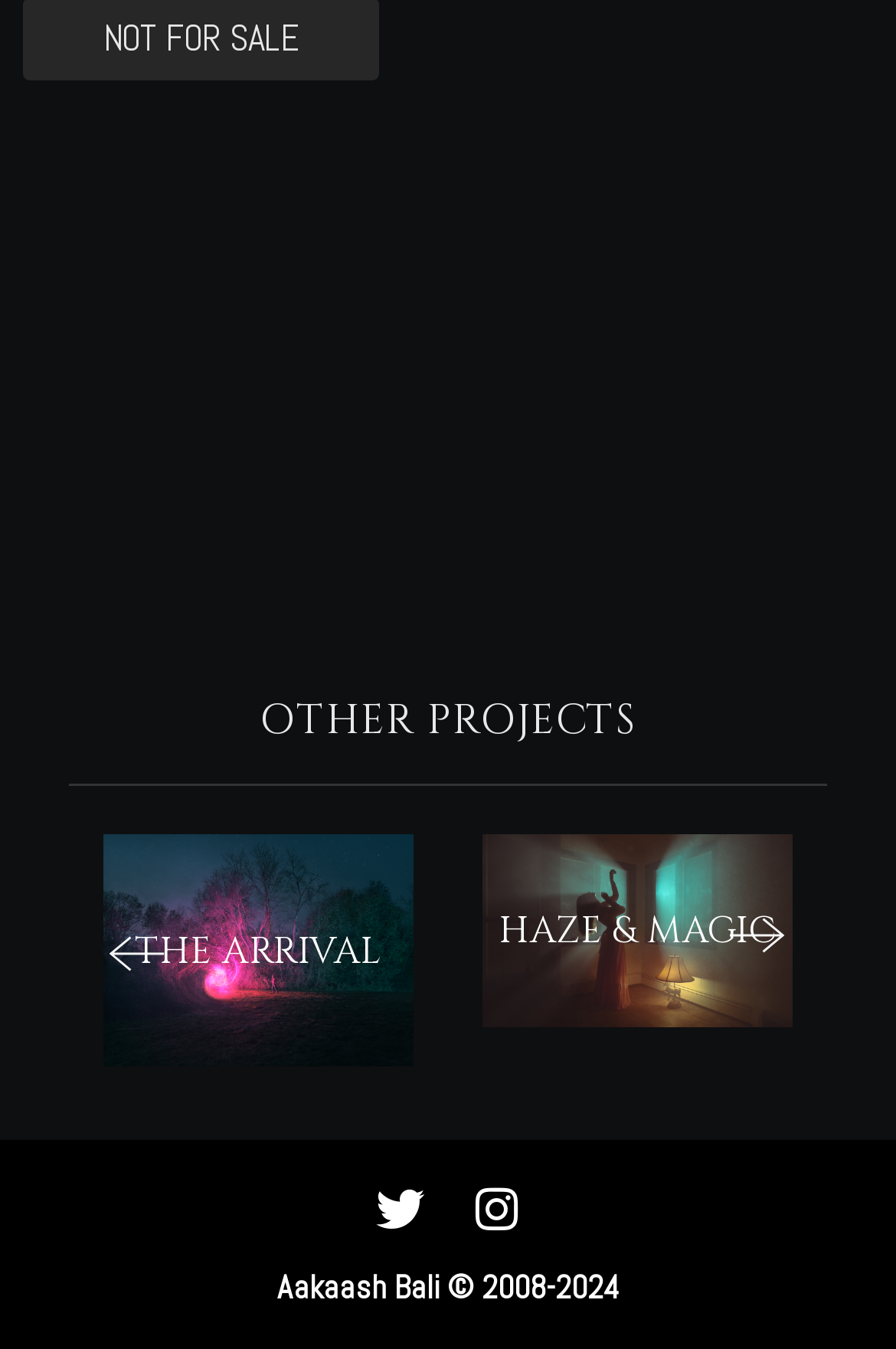How many social media links are there?
Provide an in-depth and detailed explanation in response to the question.

I counted the number of links with icons, which are Twitter and Instagram, so there are 2 social media links.